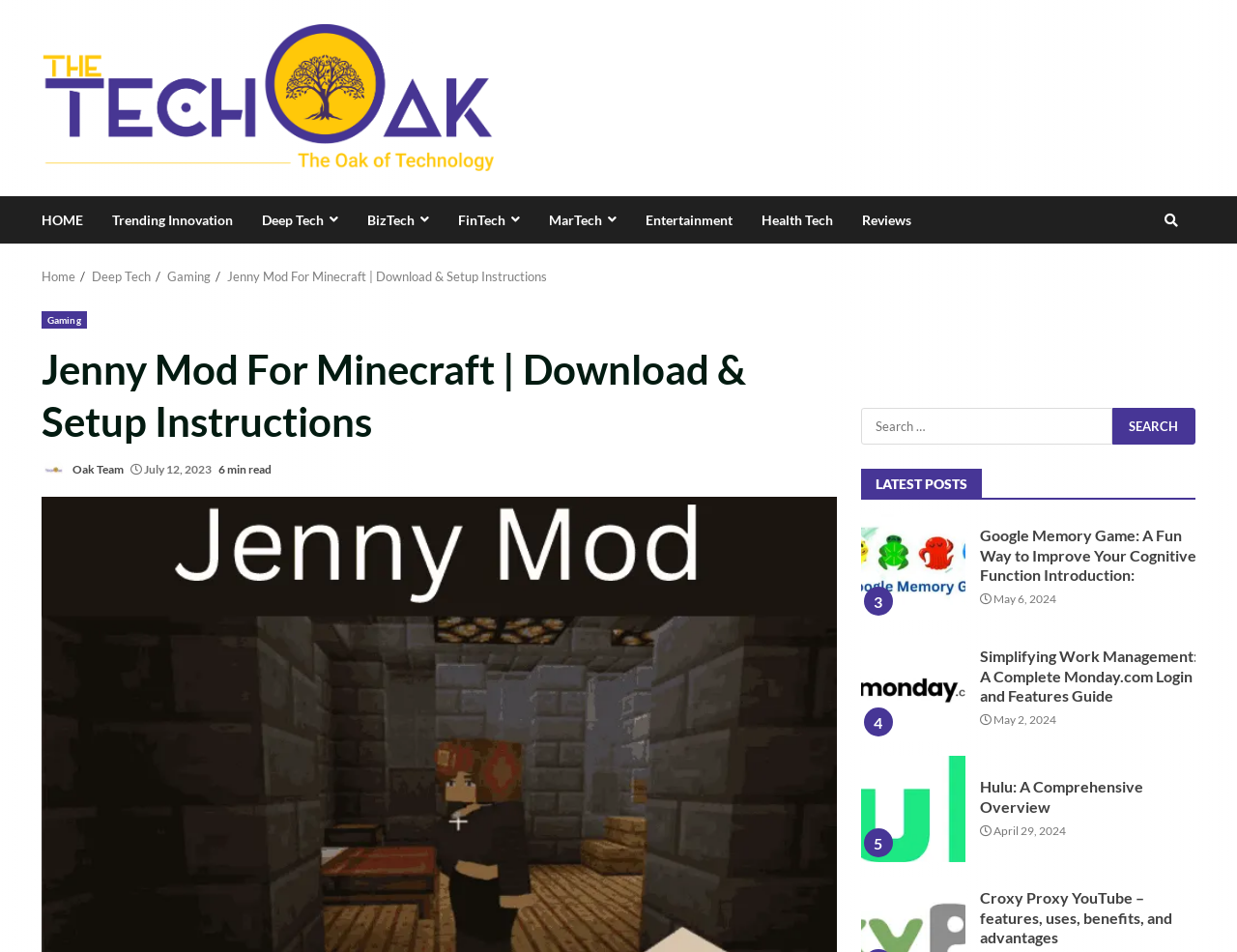Based on the image, give a detailed response to the question: What is the category of the current article?

I found the answer by examining the breadcrumbs navigation section, where I saw a link with the text 'Gaming' that is part of the current page's URL. This indicates that the current article belongs to the 'Gaming' category.